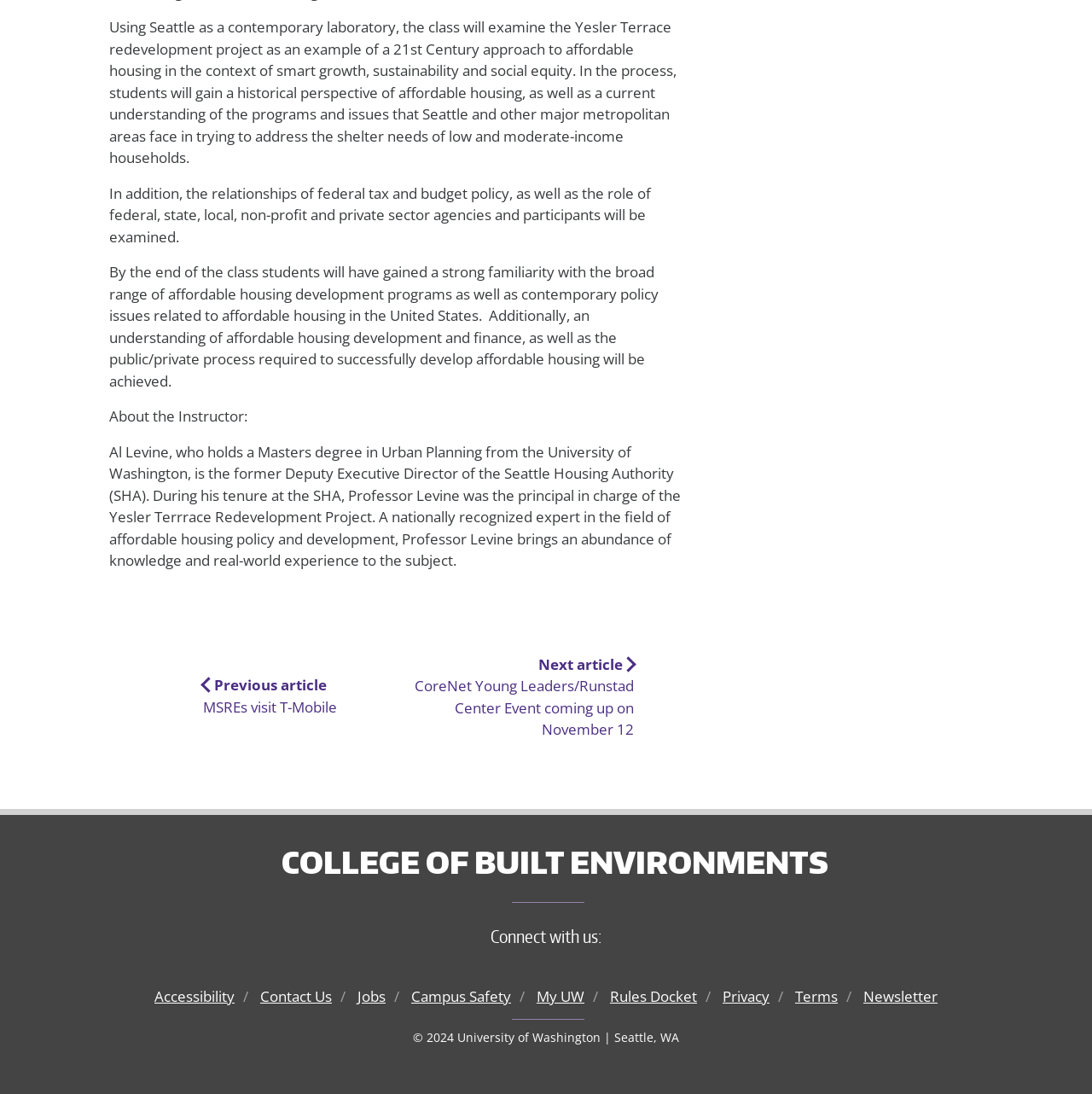Refer to the element description Accessibility and identify the corresponding bounding box in the screenshot. Format the coordinates as (top-left x, top-left y, bottom-right x, bottom-right y) with values in the range of 0 to 1.

[0.141, 0.901, 0.215, 0.919]